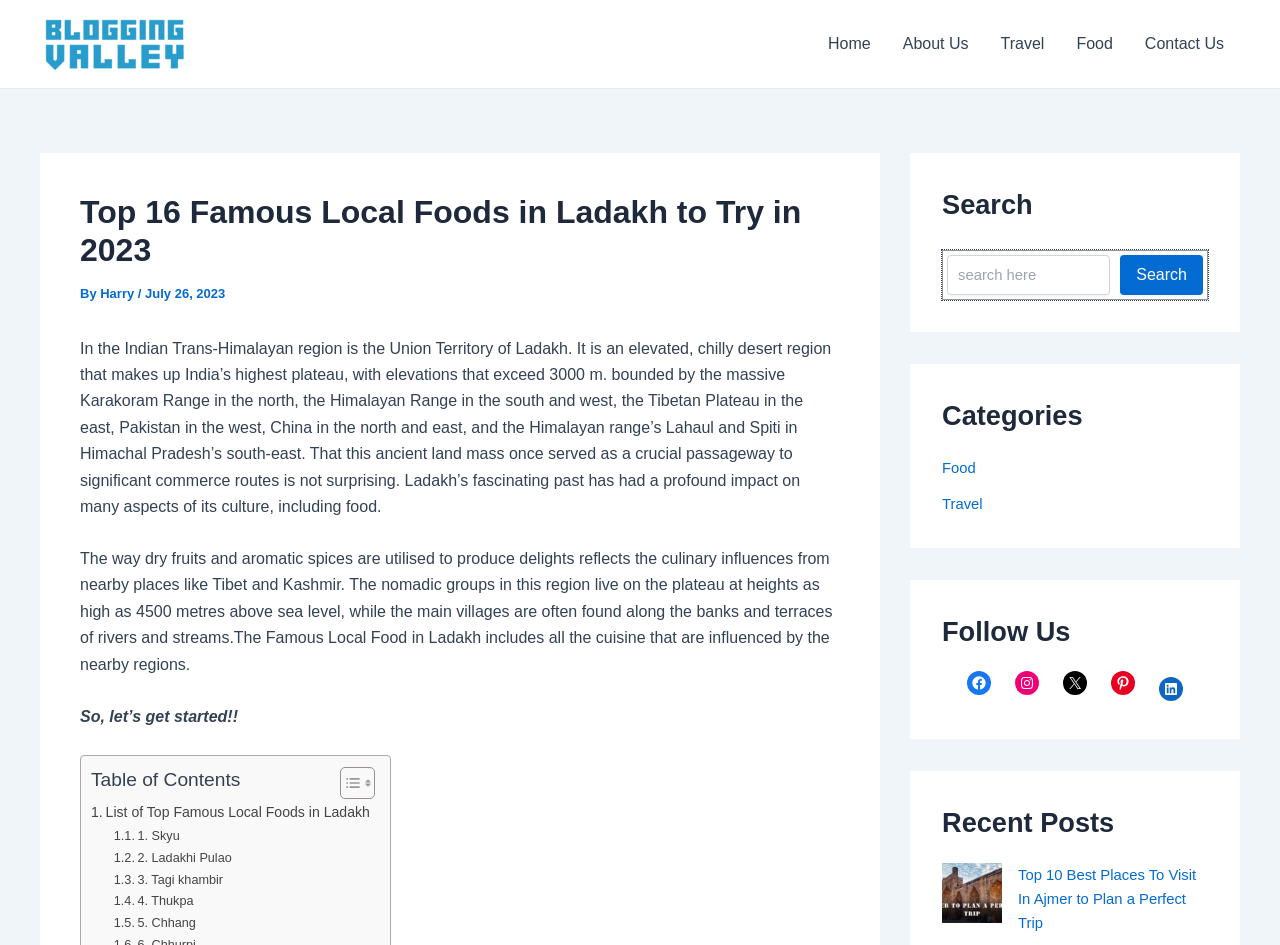Locate the UI element described by 3. Tagi khambir and provide its bounding box coordinates. Use the format (top-left x, top-left y, bottom-right x, bottom-right y) with all values as floating point numbers between 0 and 1.

[0.089, 0.919, 0.181, 0.942]